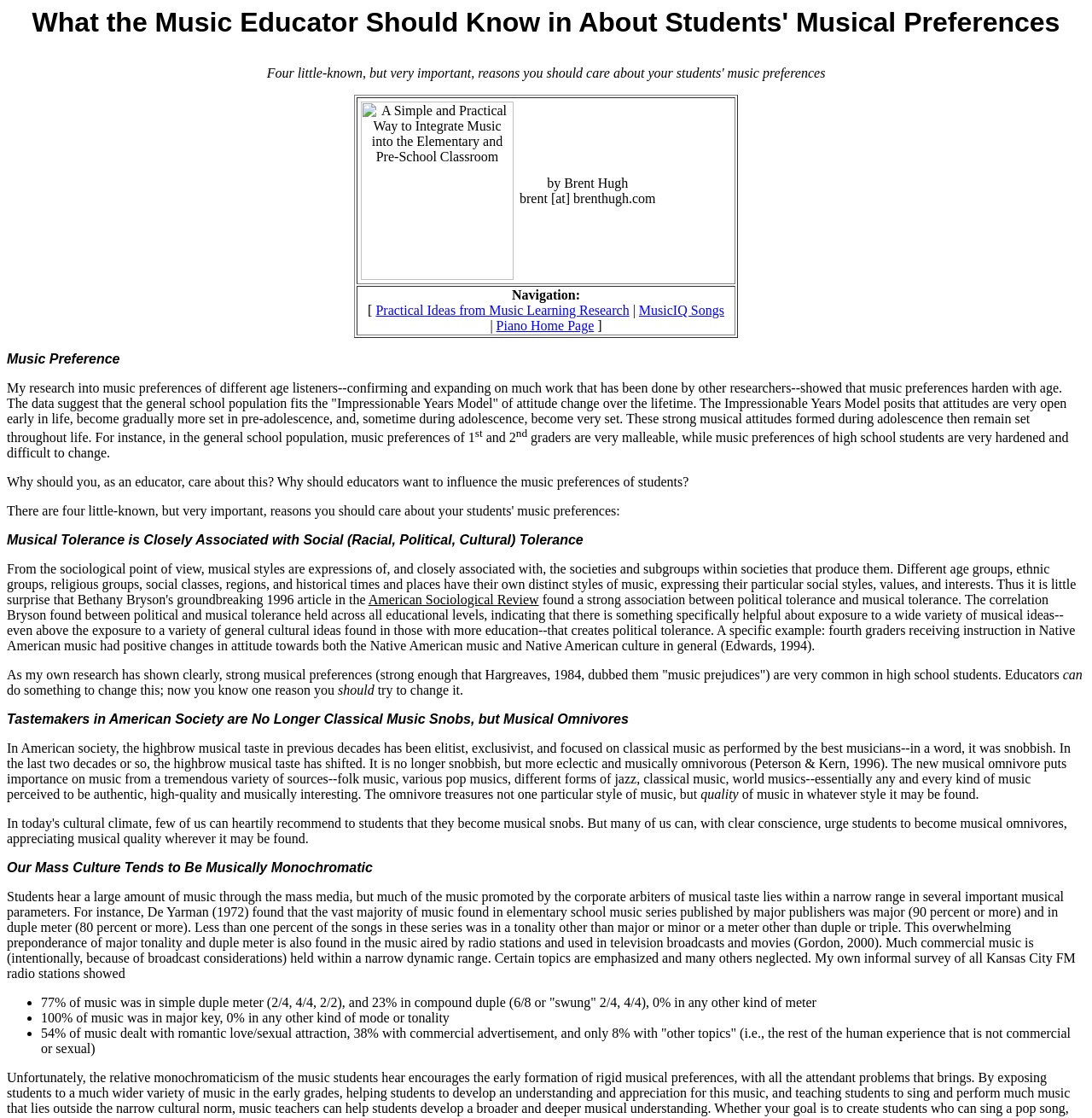What is the characteristic of music promoted by corporate arbiters of musical taste?
Examine the screenshot and reply with a single word or phrase.

Musically monochromatic